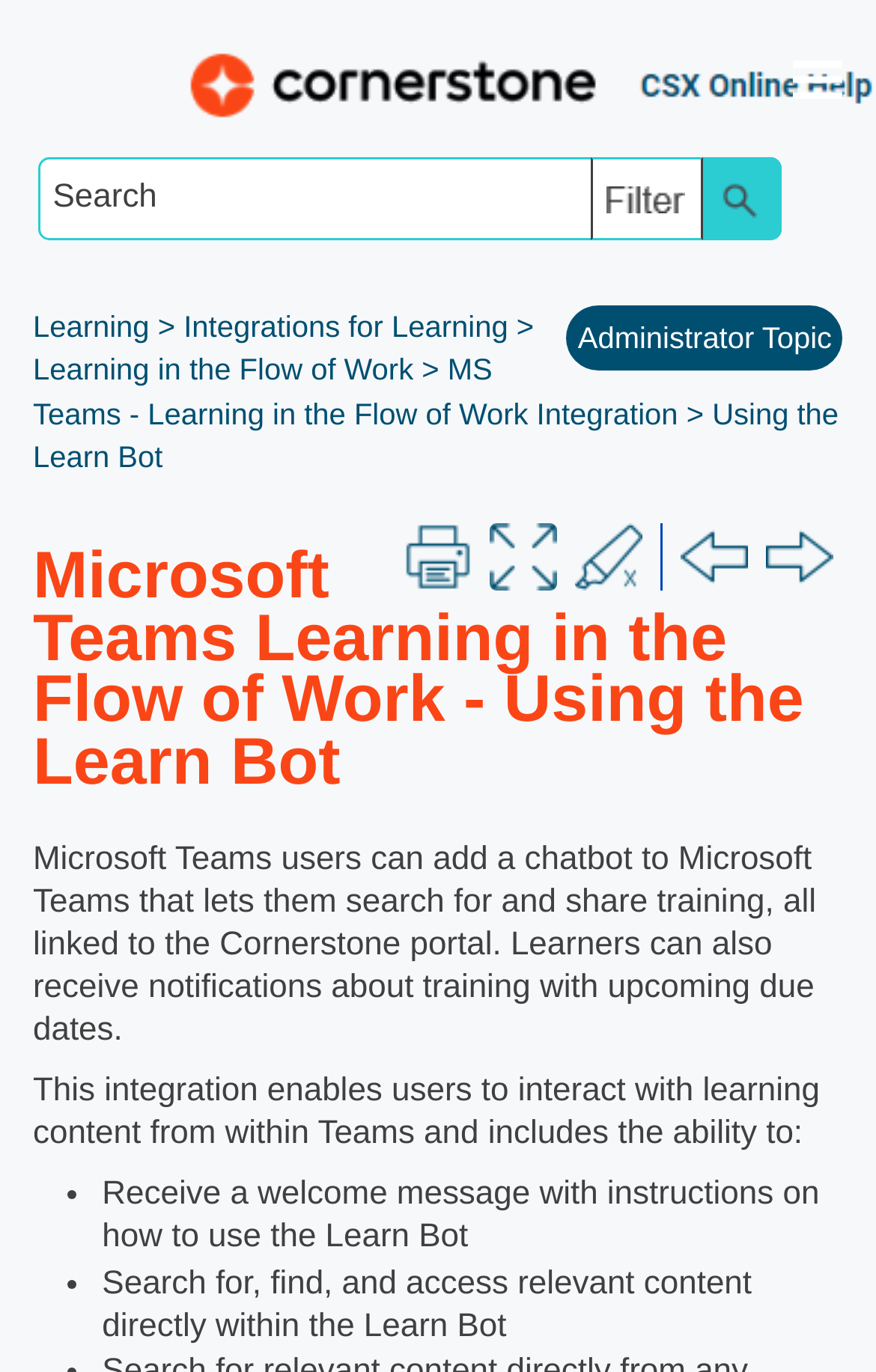Locate the bounding box of the UI element based on this description: "Submit Search". Provide four float numbers between 0 and 1 as [left, top, right, bottom].

[0.802, 0.115, 0.892, 0.175]